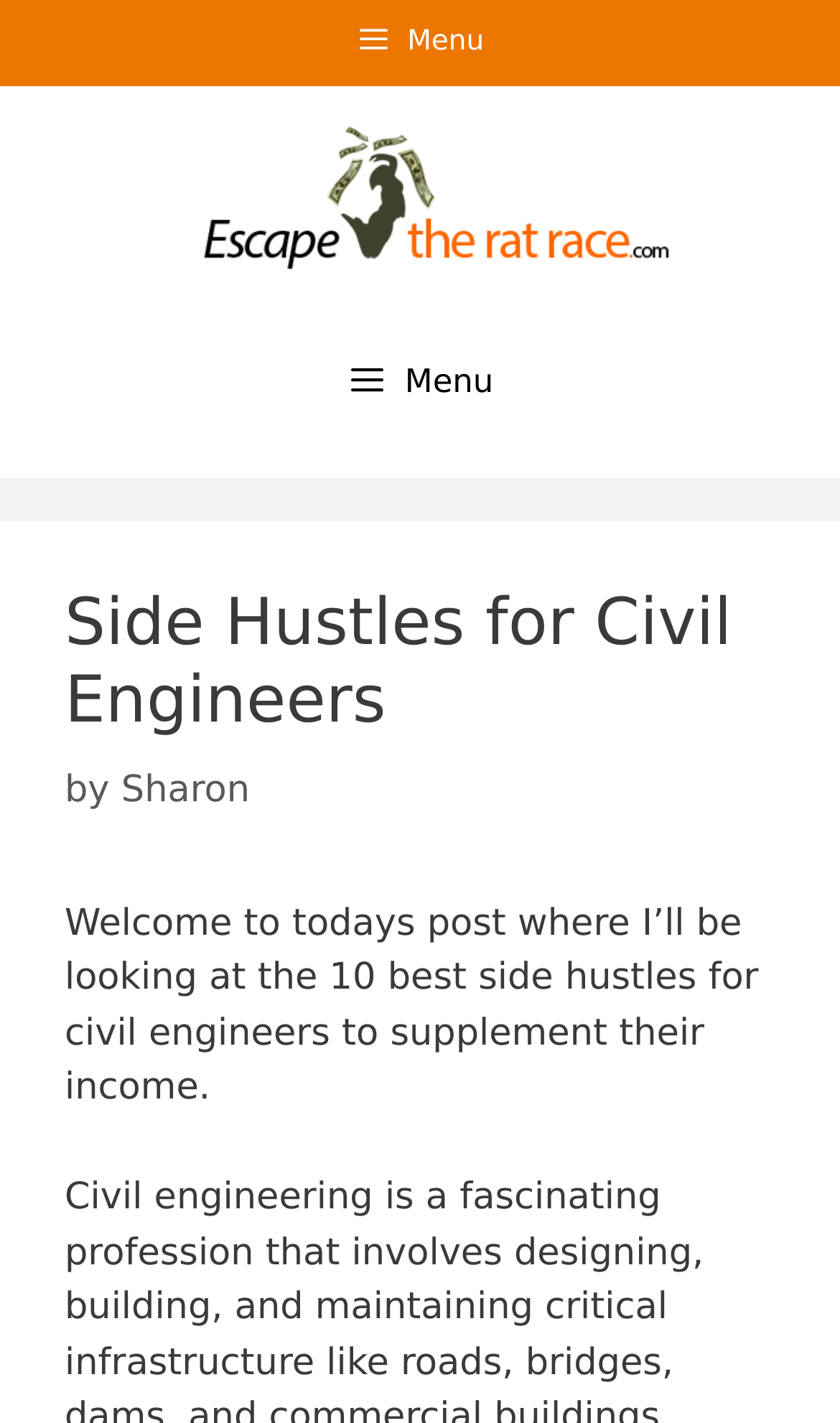Determine the bounding box coordinates for the UI element with the following description: "alt="Escape the rat race"". The coordinates should be four float numbers between 0 and 1, represented as [left, top, right, bottom].

[0.179, 0.122, 0.821, 0.152]